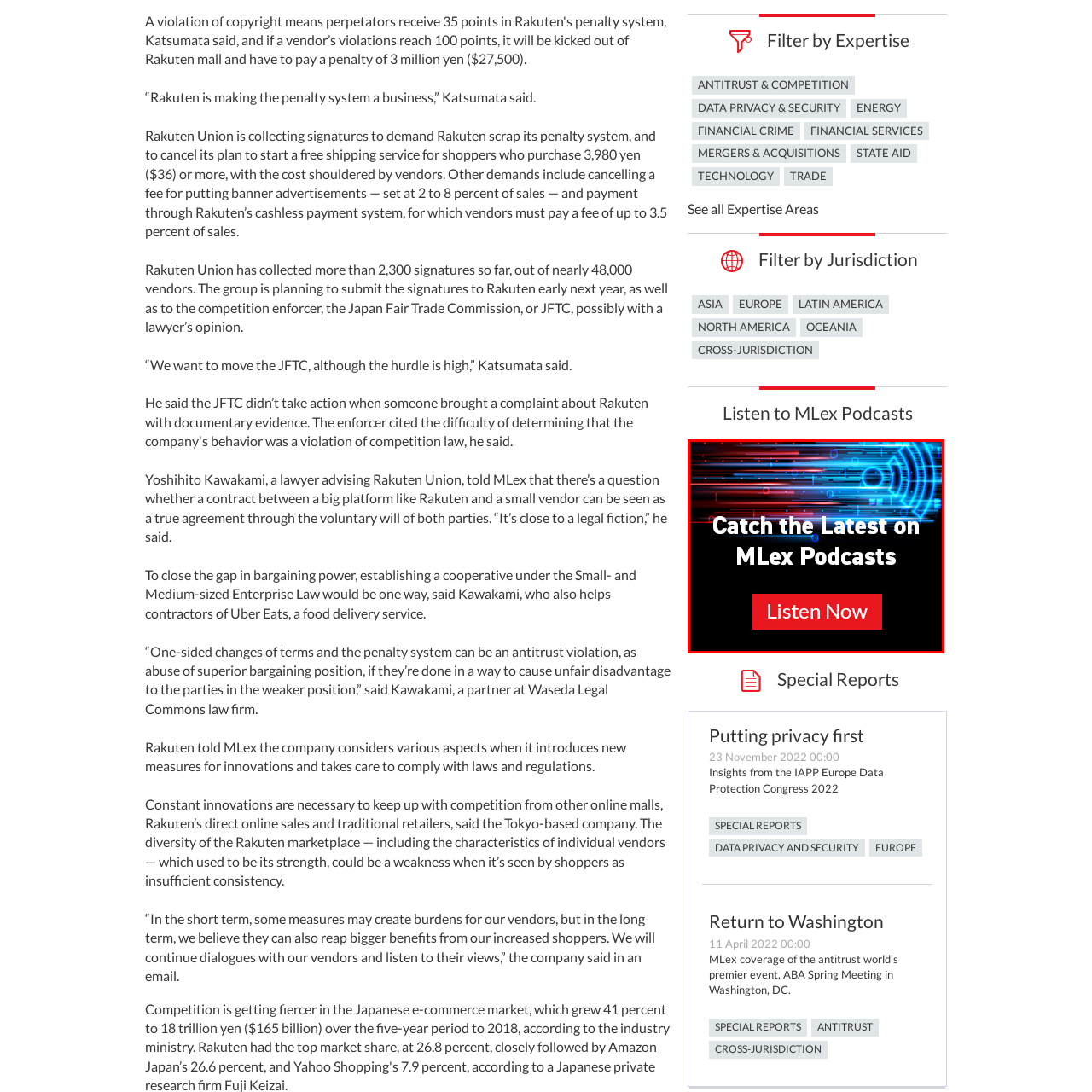Direct your attention to the area enclosed by the green rectangle and deliver a comprehensive answer to the subsequent question, using the image as your reference: 
What is the color of the prominent button?

The caption highlights the call to action 'Listen Now' with a prominent red button, implying that the button is red in color.